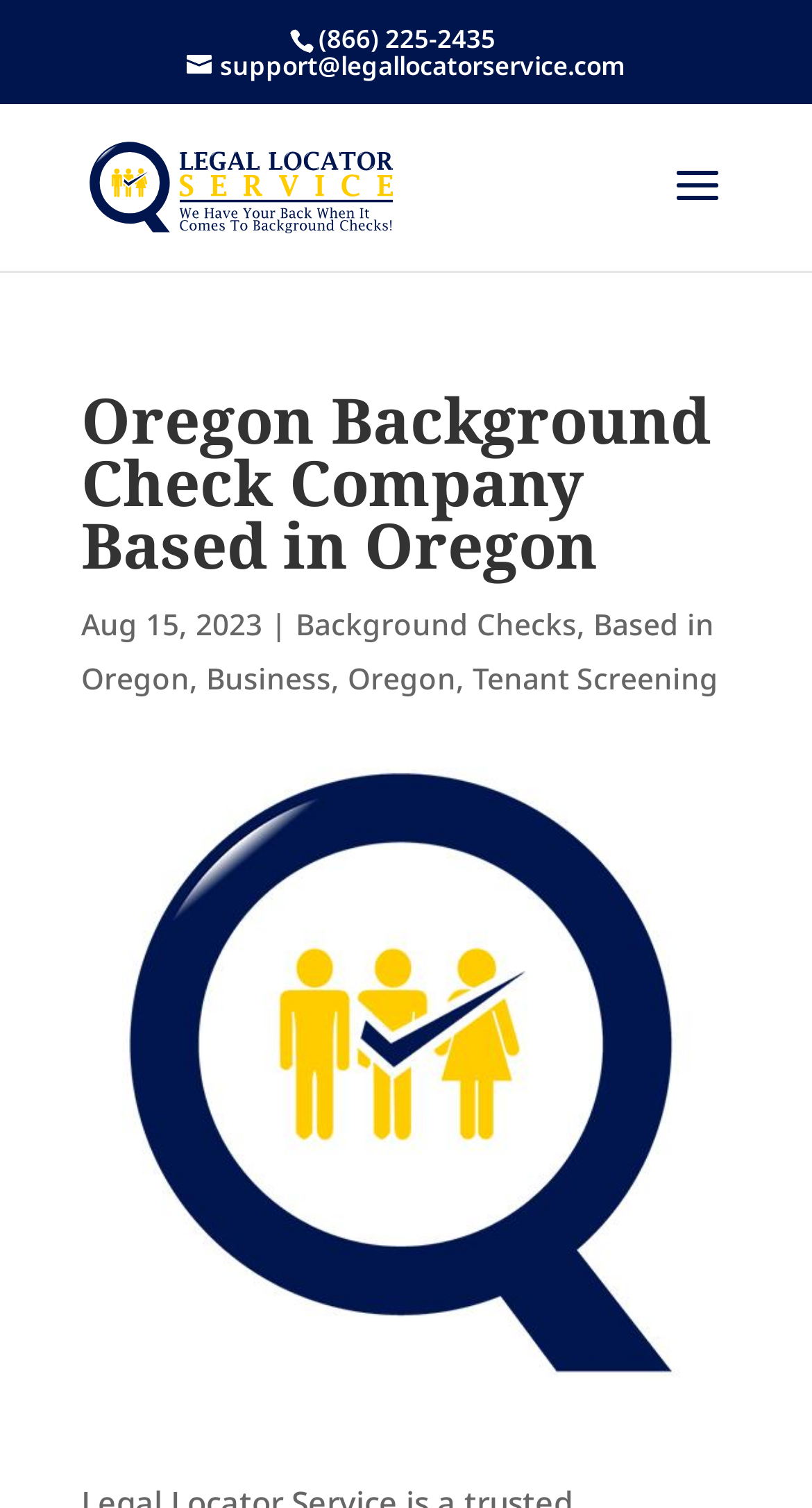Answer briefly with one word or phrase:
What is the email address of the company?

support@legallocatorservice.com